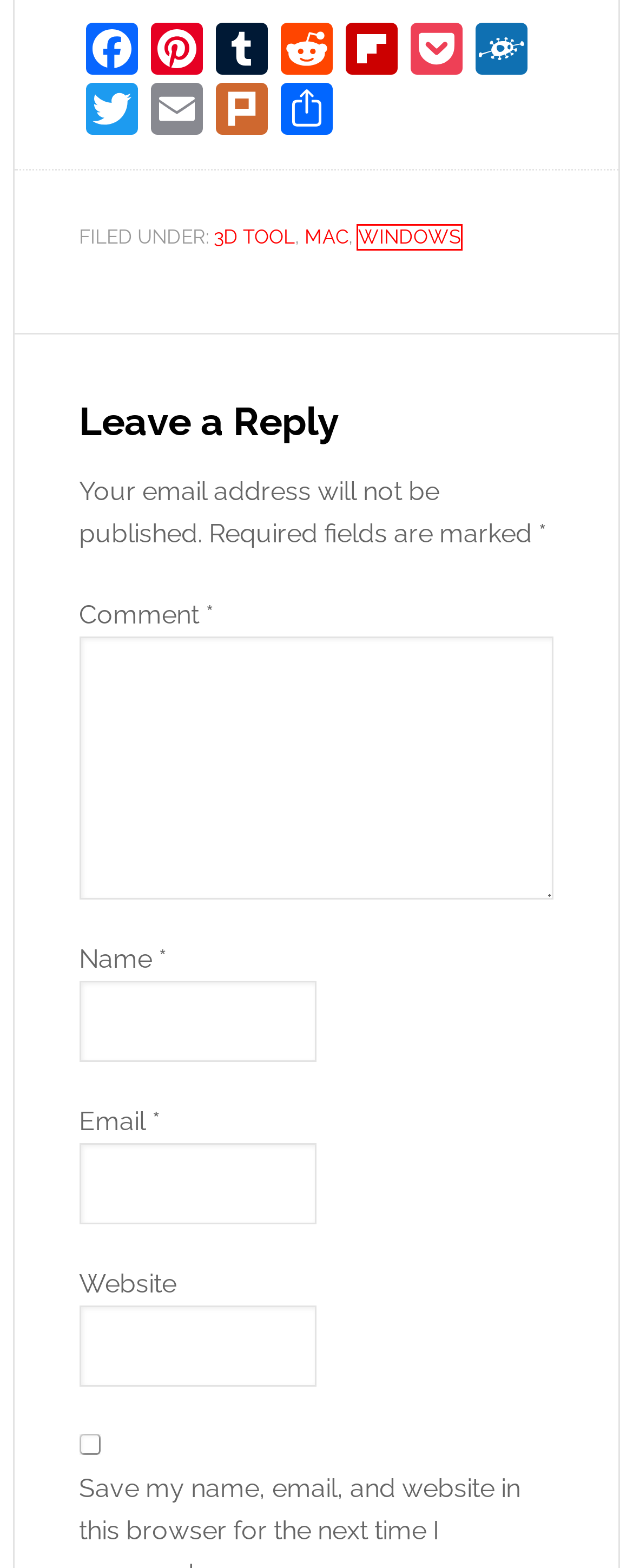Check out the screenshot of a webpage with a red rectangle bounding box. Select the best fitting webpage description that aligns with the new webpage after clicking the element inside the bounding box. Here are the candidates:
A. Windows Archives - Ch License Key
B. June 8, 2024 - Ch License Key
C. Mac Archives - Ch License Key
D. June 10, 2024 - Ch License Key
E. Ch License Key - Working License Key
F. 3D Tool Archives - Ch License Key
G. AddToAny - Share
H. Xfer Serum Crack With Serial [Number+Key] Free Download 2024

A